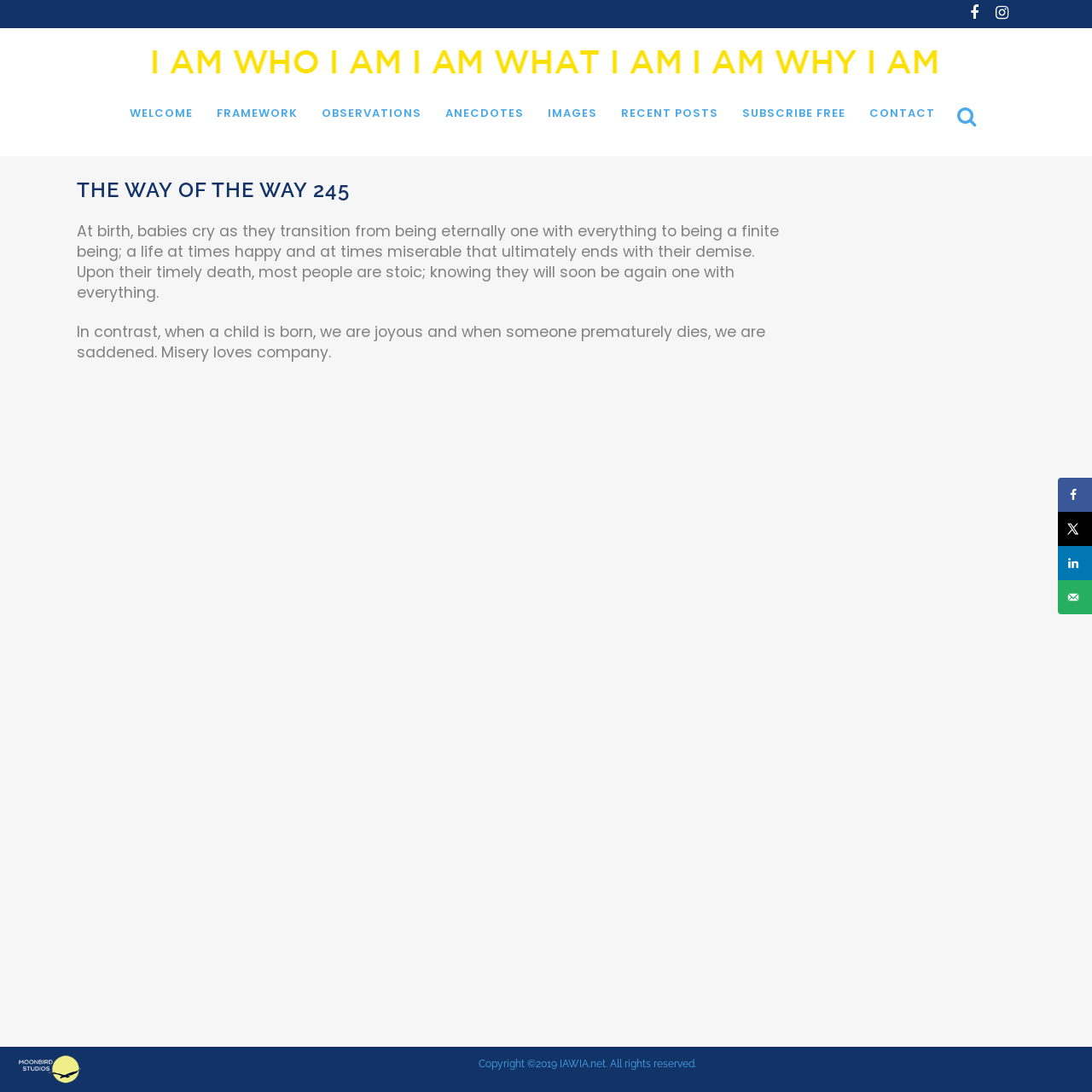Locate the bounding box coordinates of the element that needs to be clicked to carry out the instruction: "Share on Facebook". The coordinates should be given as four float numbers ranging from 0 to 1, i.e., [left, top, right, bottom].

[0.969, 0.438, 1.0, 0.469]